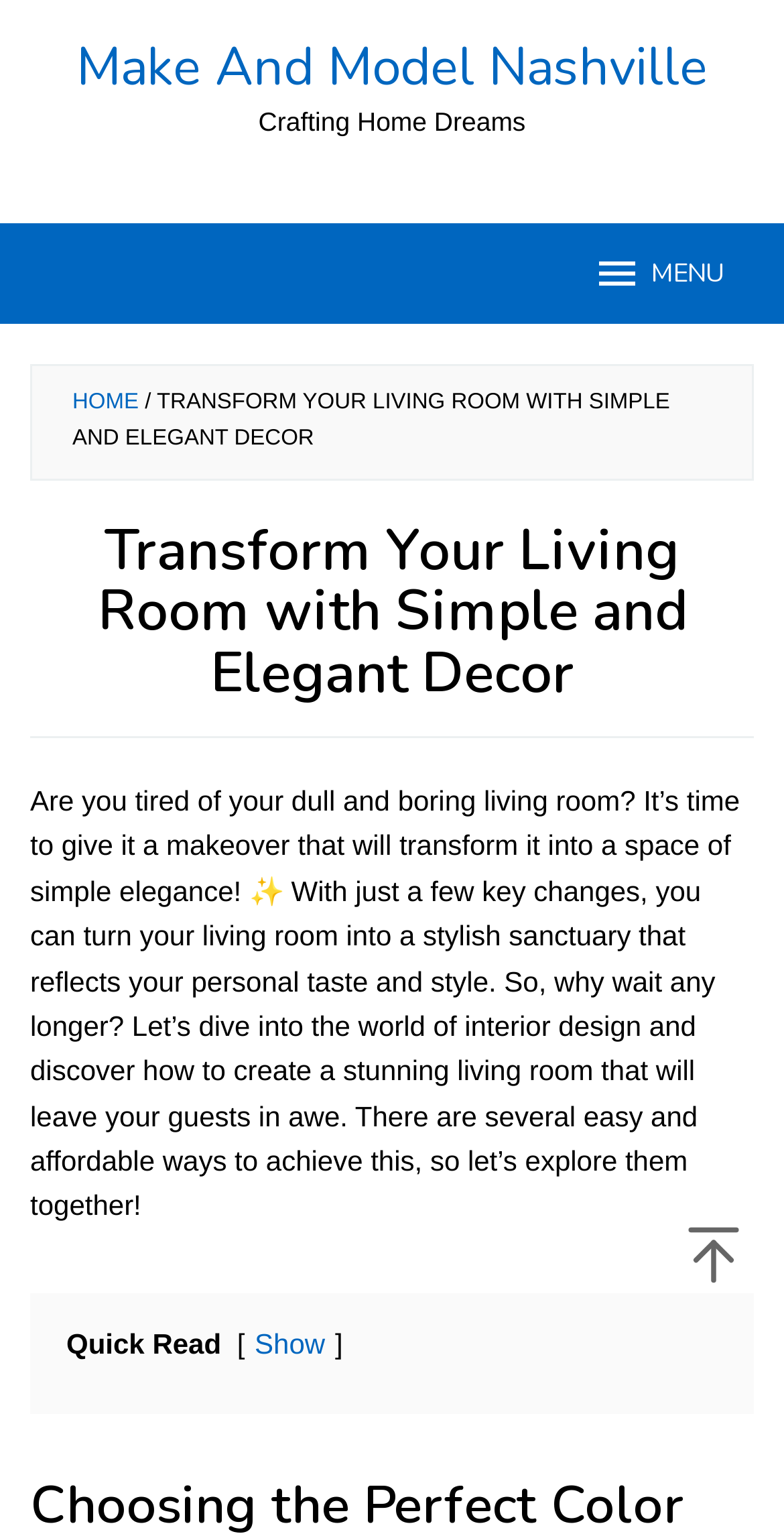What is the estimated reading time of the article?
Look at the image and answer with only one word or phrase.

Quick Read